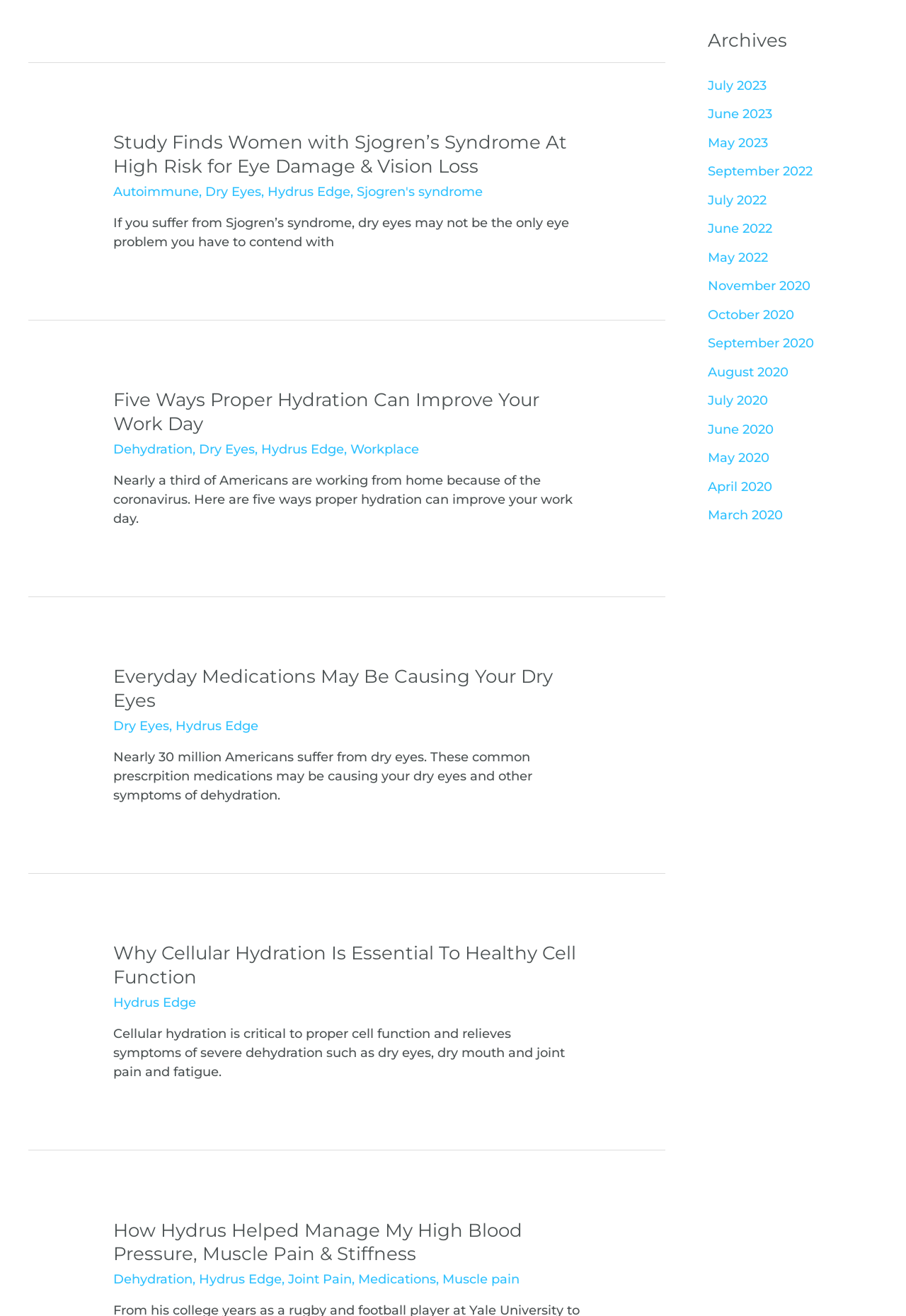Identify the coordinates of the bounding box for the element described below: "Request". Return the coordinates as four float numbers between 0 and 1: [left, top, right, bottom].

None